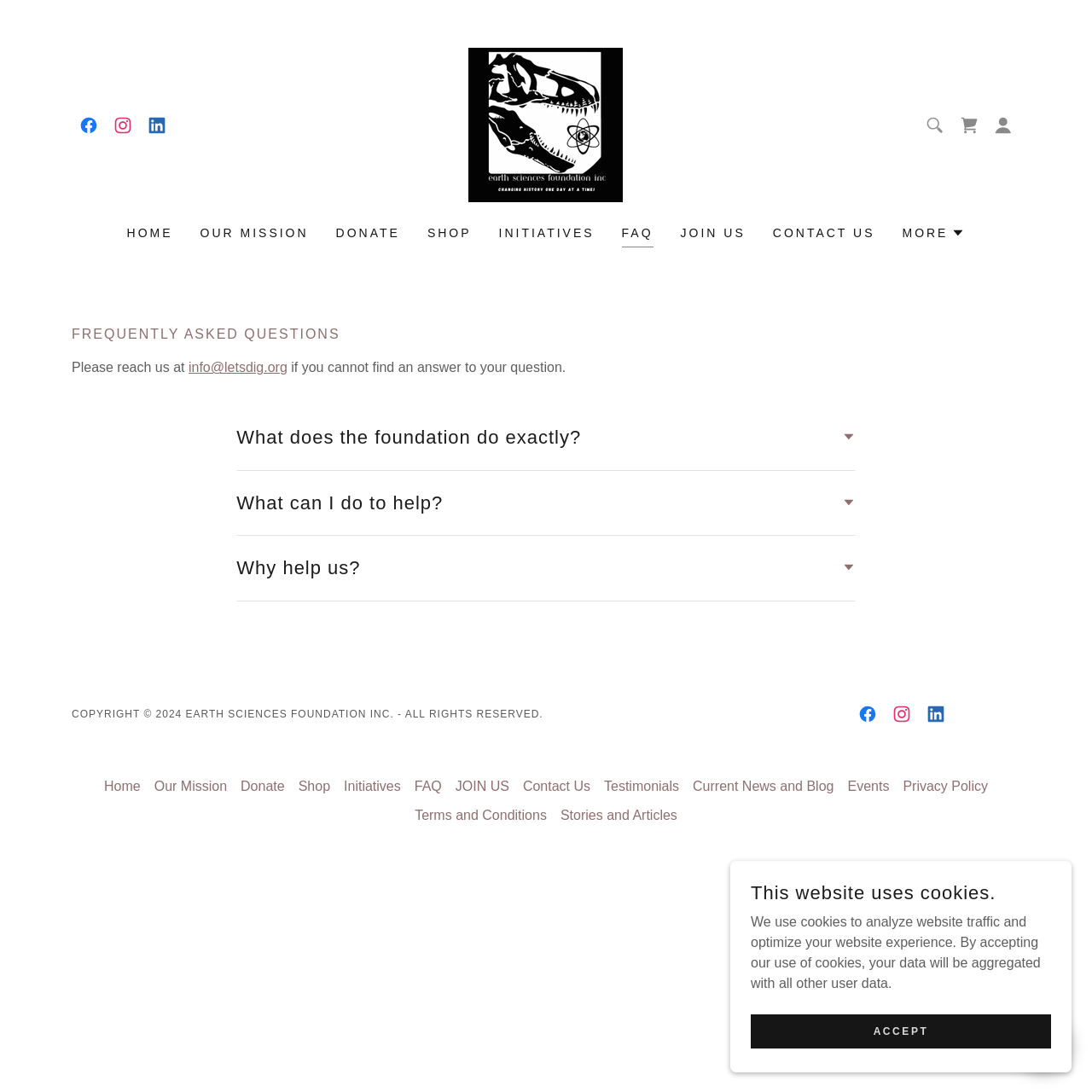What is the topic of the first FAQ question?
Using the visual information, answer the question in a single word or phrase.

What does the foundation do exactly?